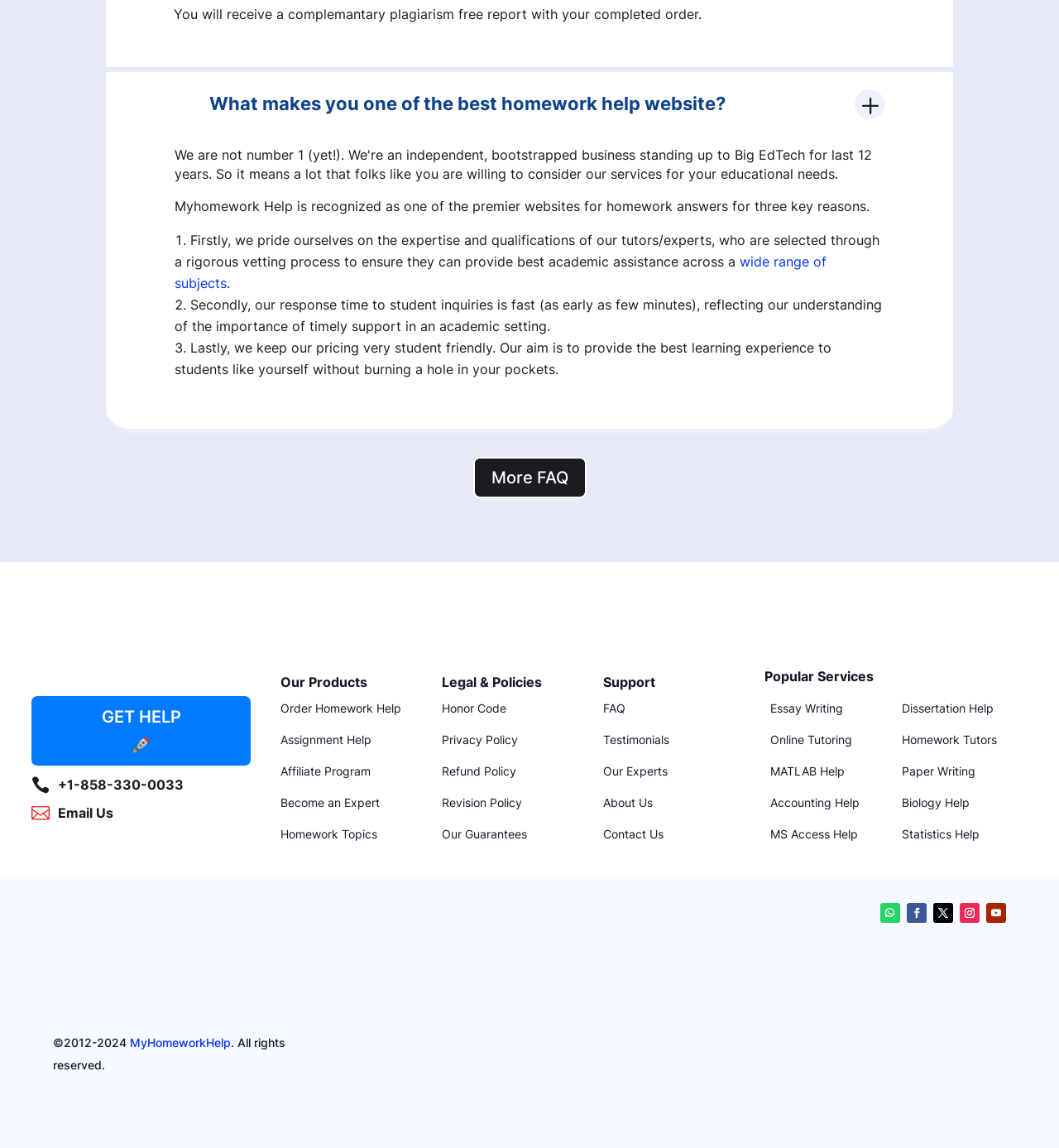What is the website's policy on refunds?
We need a detailed and exhaustive answer to the question. Please elaborate.

I found the answer by looking at the 'Legal & Policies' section, where I saw a link to 'Refund Policy', which suggests that the website has a policy in place for refunds.